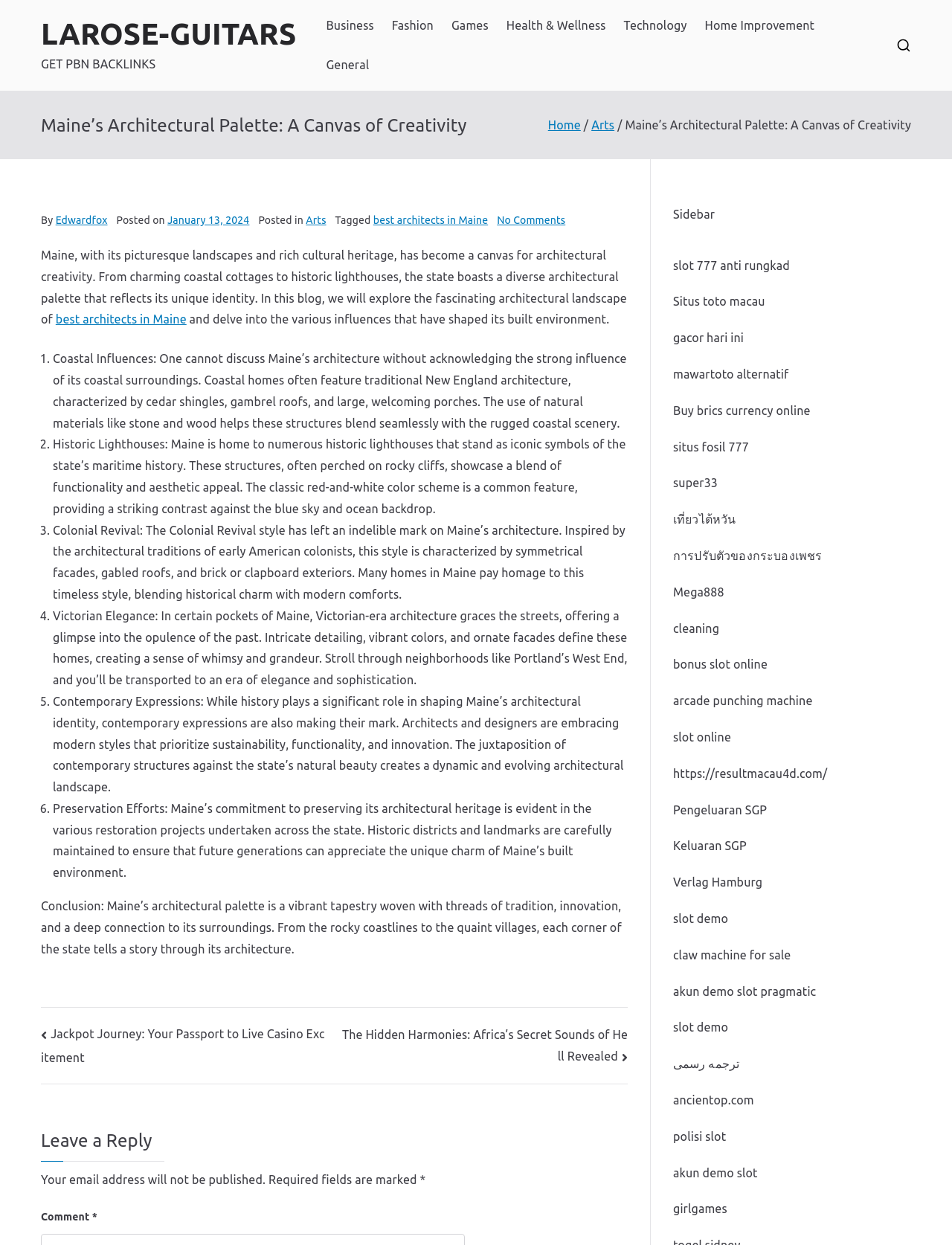Can you provide the bounding box coordinates for the element that should be clicked to implement the instruction: "Explore the 'Arts' section"?

[0.621, 0.095, 0.645, 0.106]